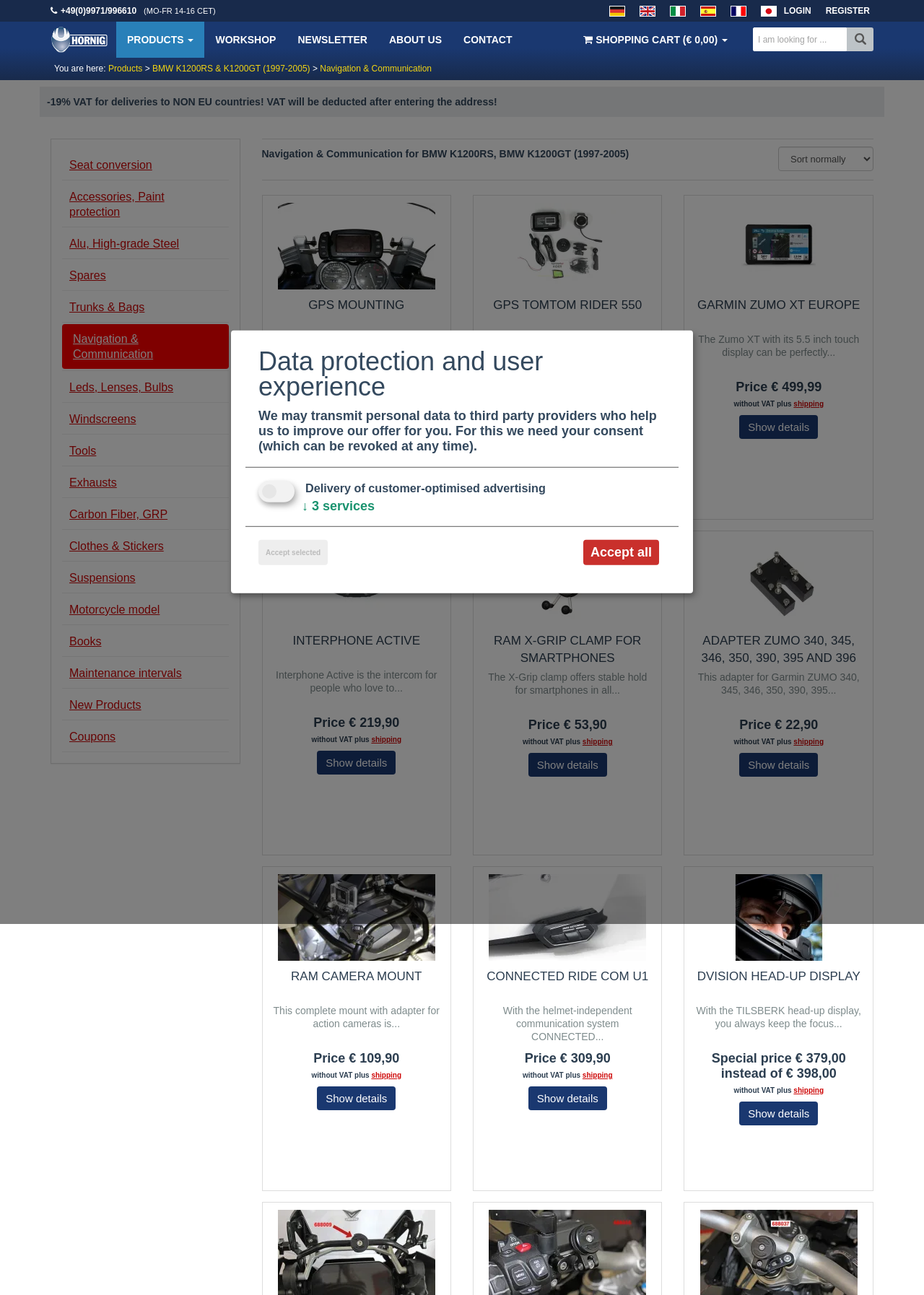Using the provided element description "Show details", determine the bounding box coordinates of the UI element.

[0.343, 0.58, 0.428, 0.598]